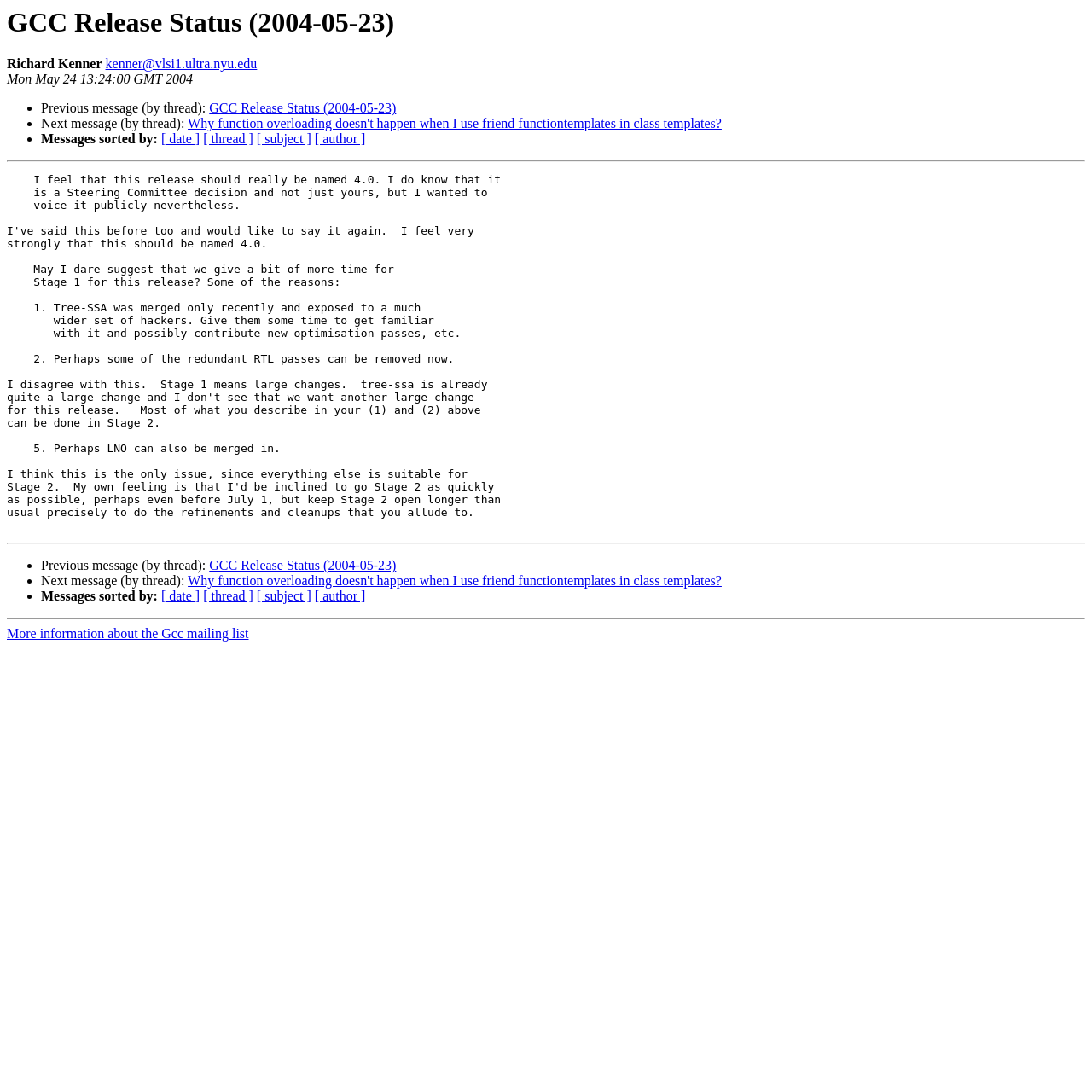Identify the bounding box coordinates for the element you need to click to achieve the following task: "Sort messages by date". The coordinates must be four float values ranging from 0 to 1, formatted as [left, top, right, bottom].

[0.148, 0.121, 0.183, 0.134]